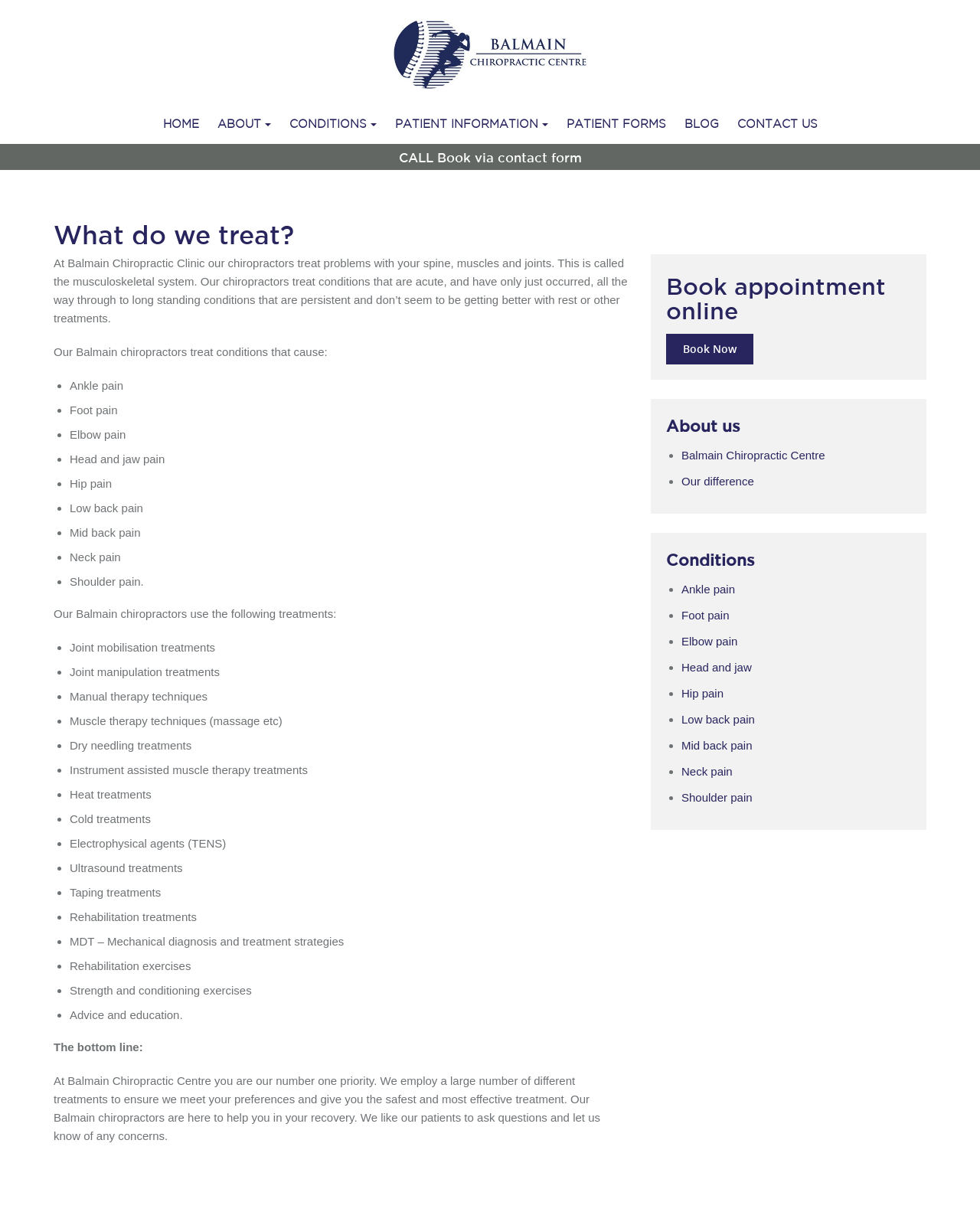From the element description Low back pain, predict the bounding box coordinates of the UI element. The coordinates must be specified in the format (top-left x, top-left y, bottom-right x, bottom-right y) and should be within the 0 to 1 range.

[0.695, 0.58, 0.77, 0.601]